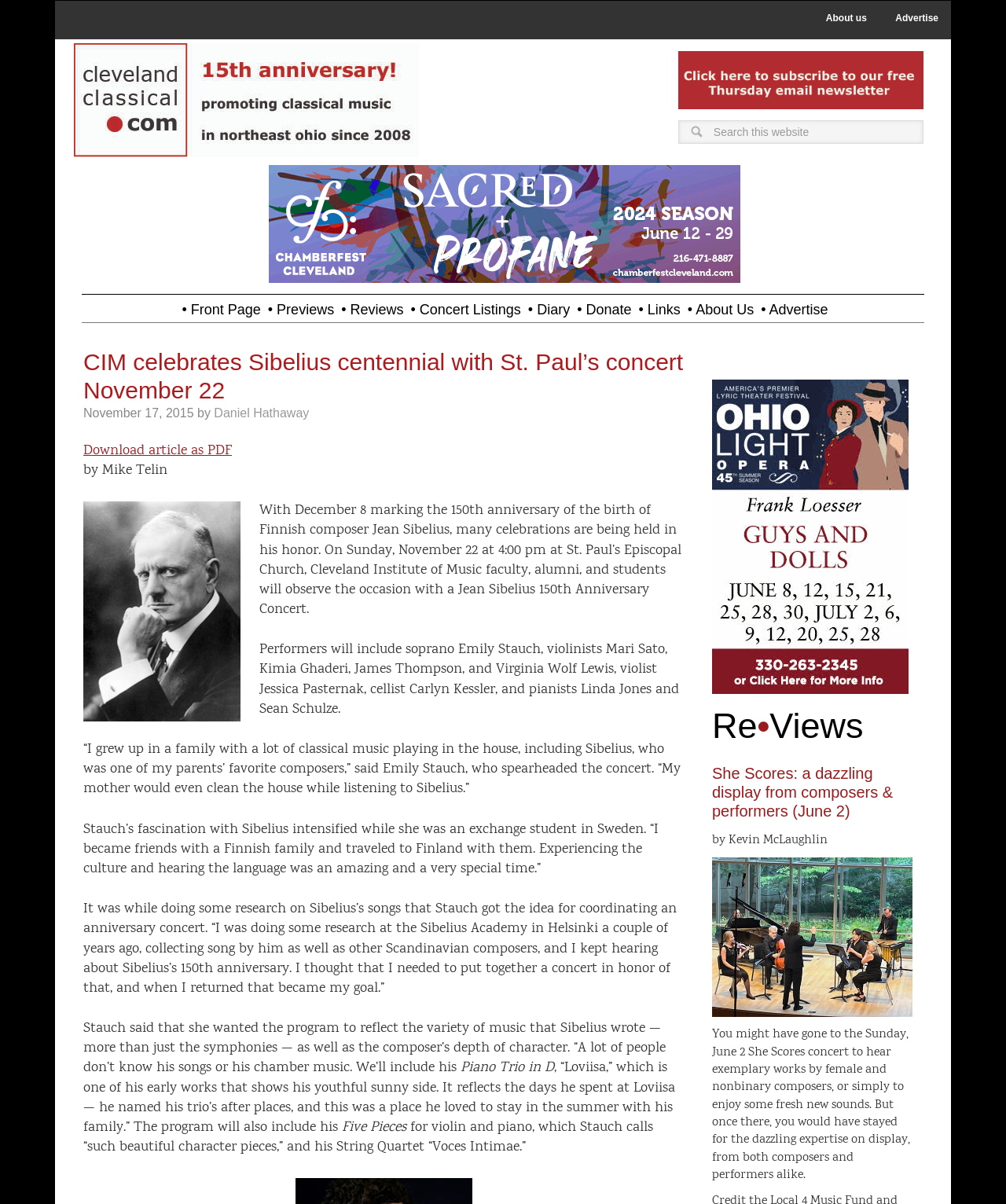Provide a brief response to the question below using a single word or phrase: 
What is the name of the church where the concert will be held?

St. Paul’s Episcopal Church